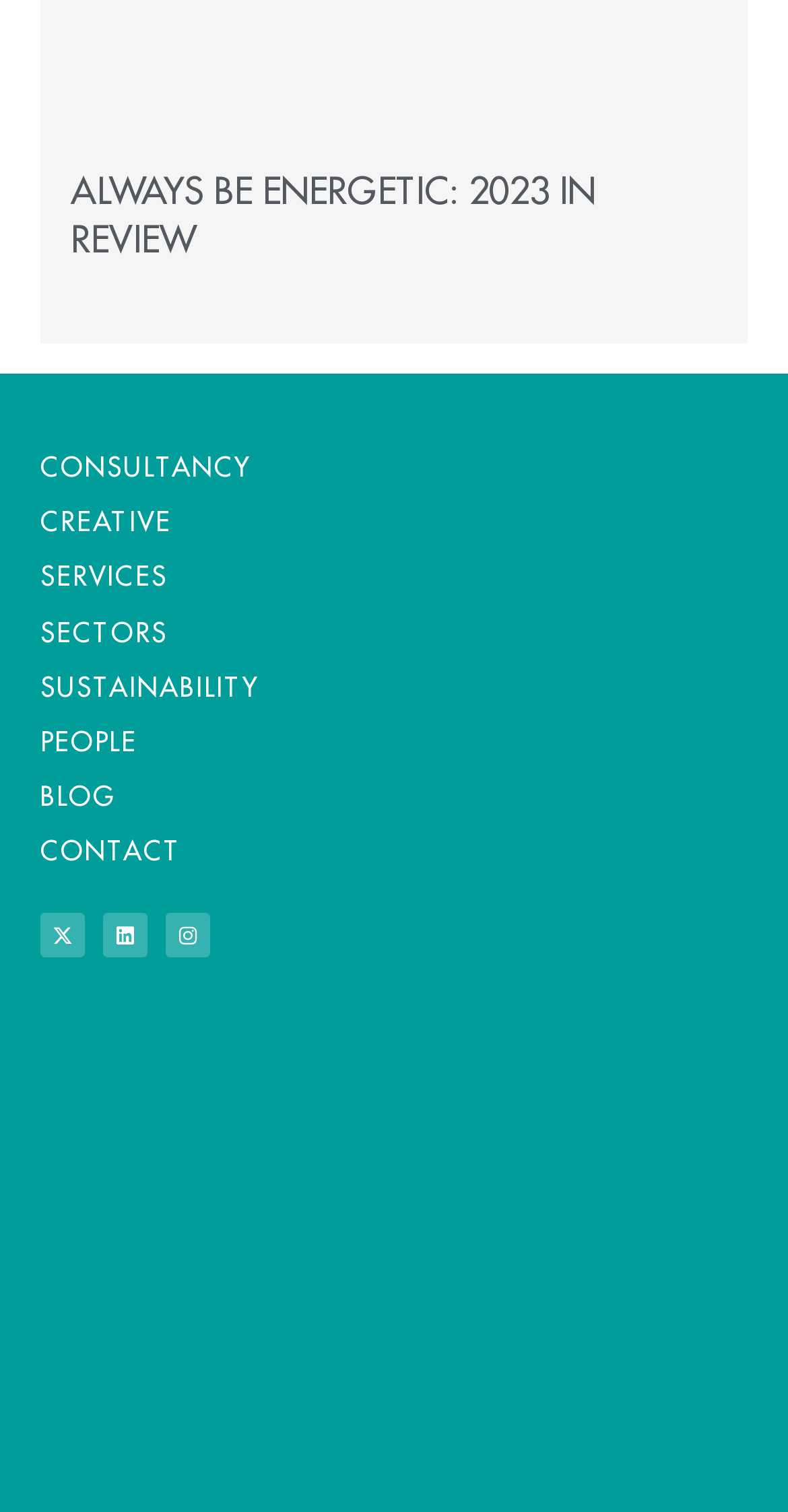Locate the bounding box coordinates of the area to click to fulfill this instruction: "visit twitter page". The bounding box should be presented as four float numbers between 0 and 1, in the order [left, top, right, bottom].

[0.051, 0.604, 0.108, 0.633]